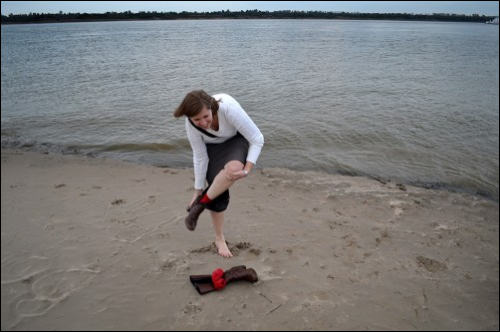What is the condition of the sky?
Please provide a single word or phrase as your answer based on the image.

Overcast